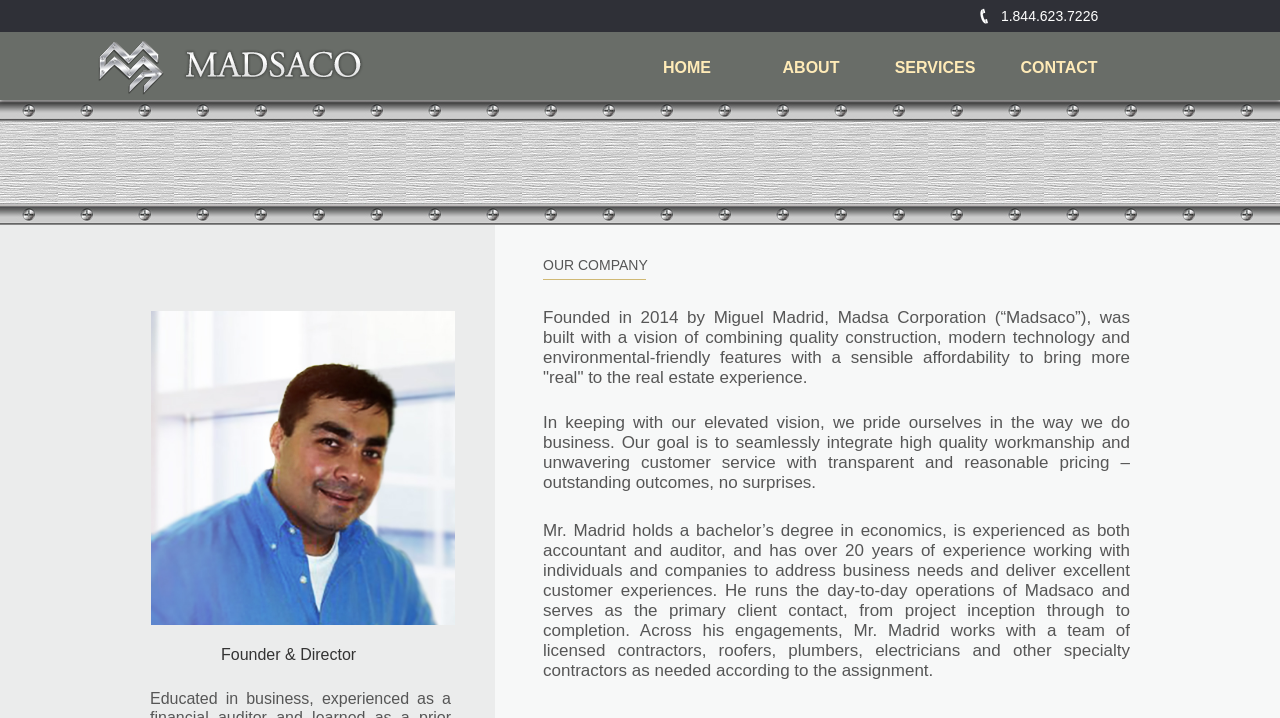How many years of experience does Miguel Madrid have?
Respond to the question with a well-detailed and thorough answer.

The experience is mentioned in the text 'He runs the day-to-day operations of Madsaco and serves as the primary client contact, from project inception through to completion. Across his engagements, Mr. Madrid works with a team of licensed contractors, roofers, plumbers, electricians and other specialty contractors as needed according to the assignment. He has over 20 years of experience working with individuals and companies to address business needs and deliver excellent customer experiences.'